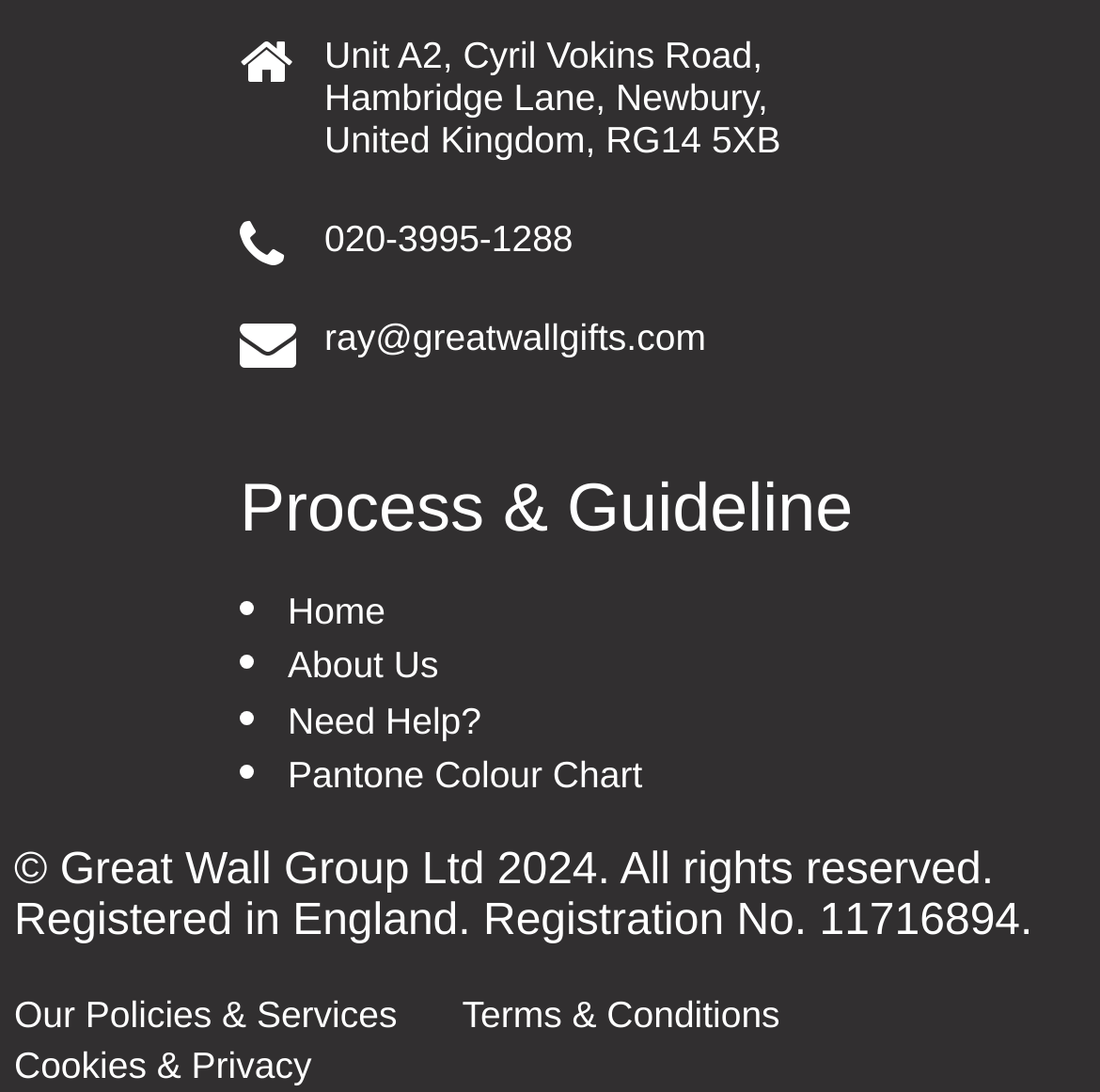Refer to the image and answer the question with as much detail as possible: What is the phone number?

I found the phone number by looking at the static text element below the company's address, which displays the phone number.